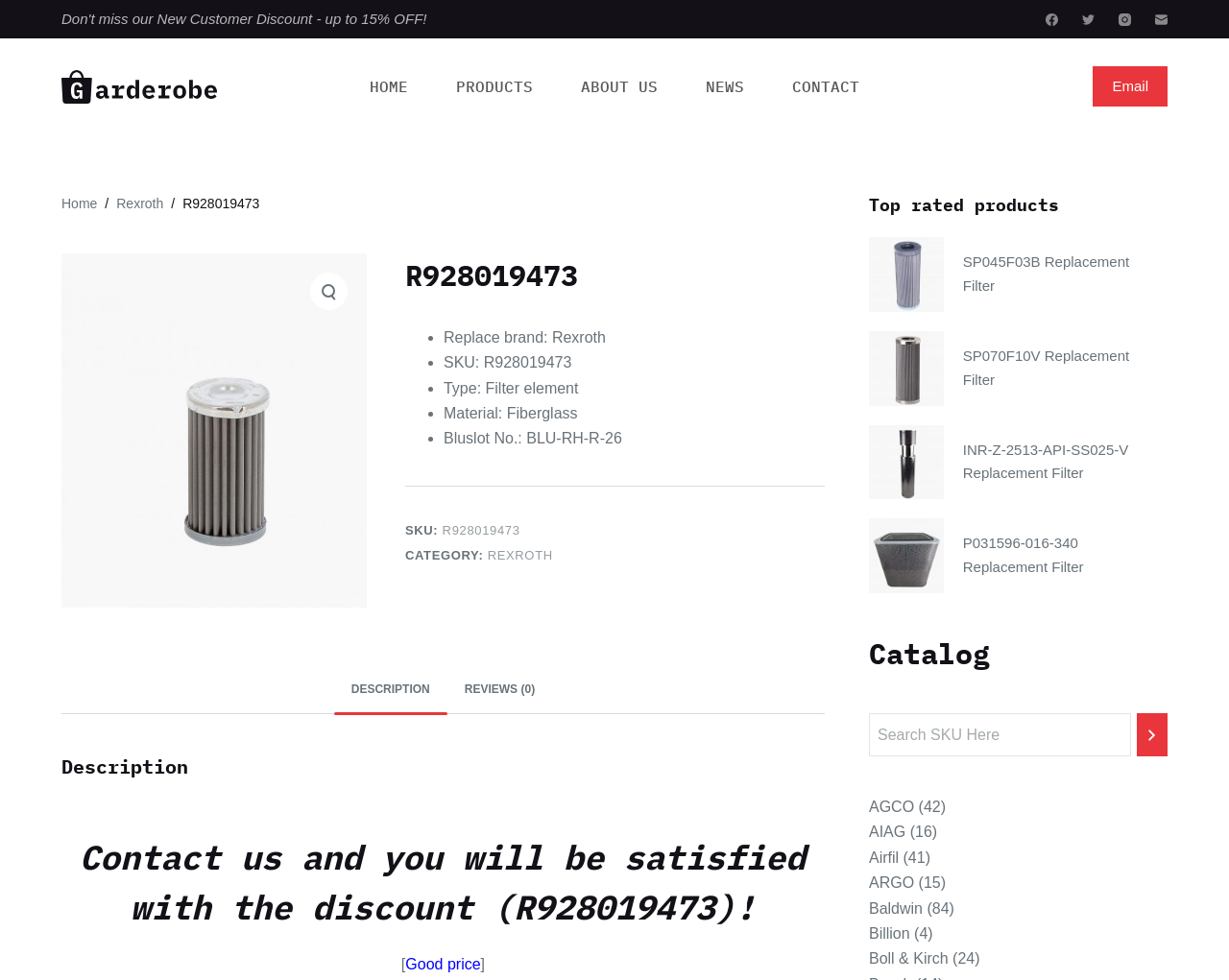Utilize the details in the image to thoroughly answer the following question: How many reviews are there for this product?

The number of reviews for this product can be found in the tab list section, where it is listed as 'REVIEWS (0)'.